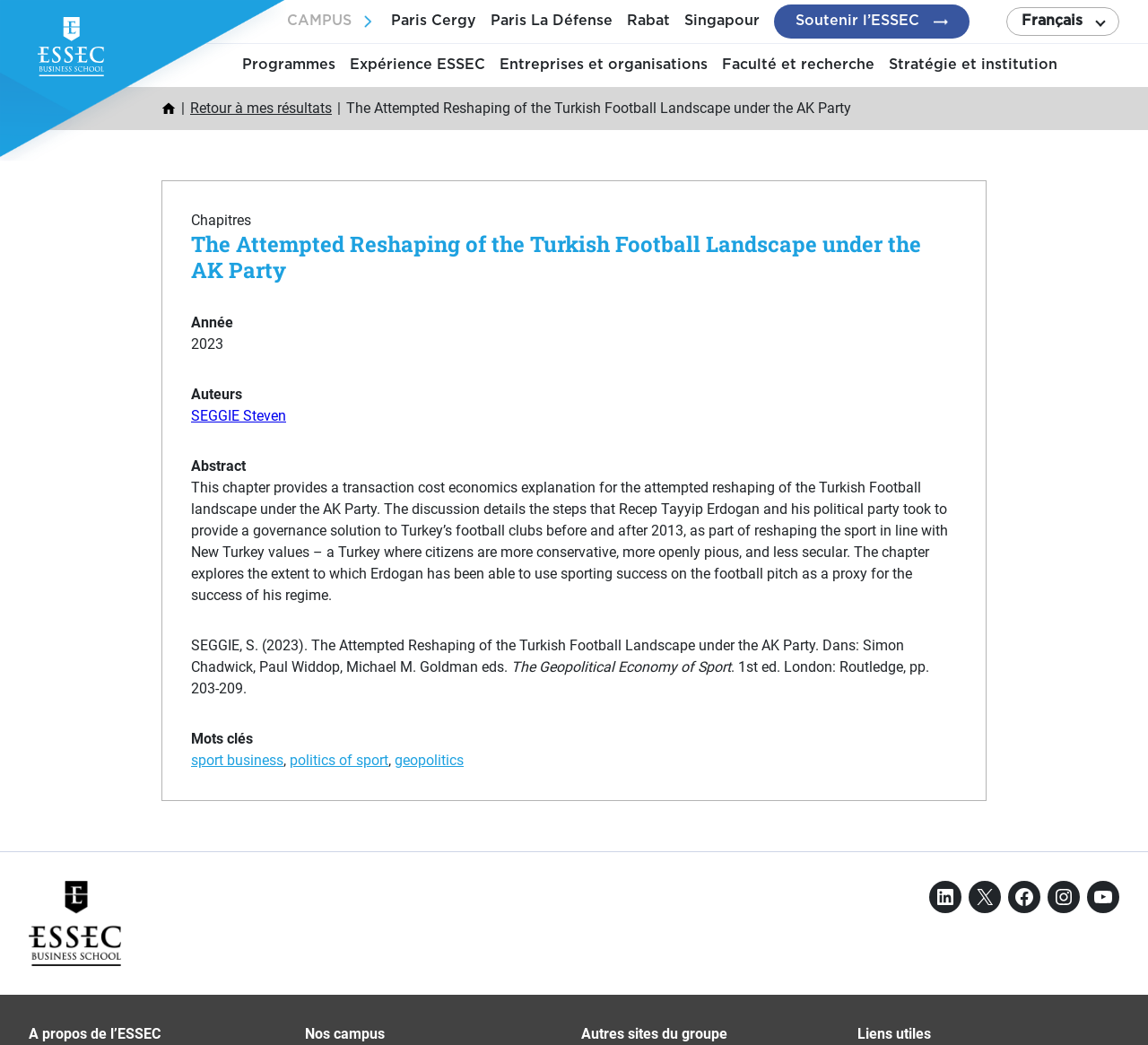Provide the bounding box coordinates of the HTML element described by the text: "VOONZESmart Tech".

None